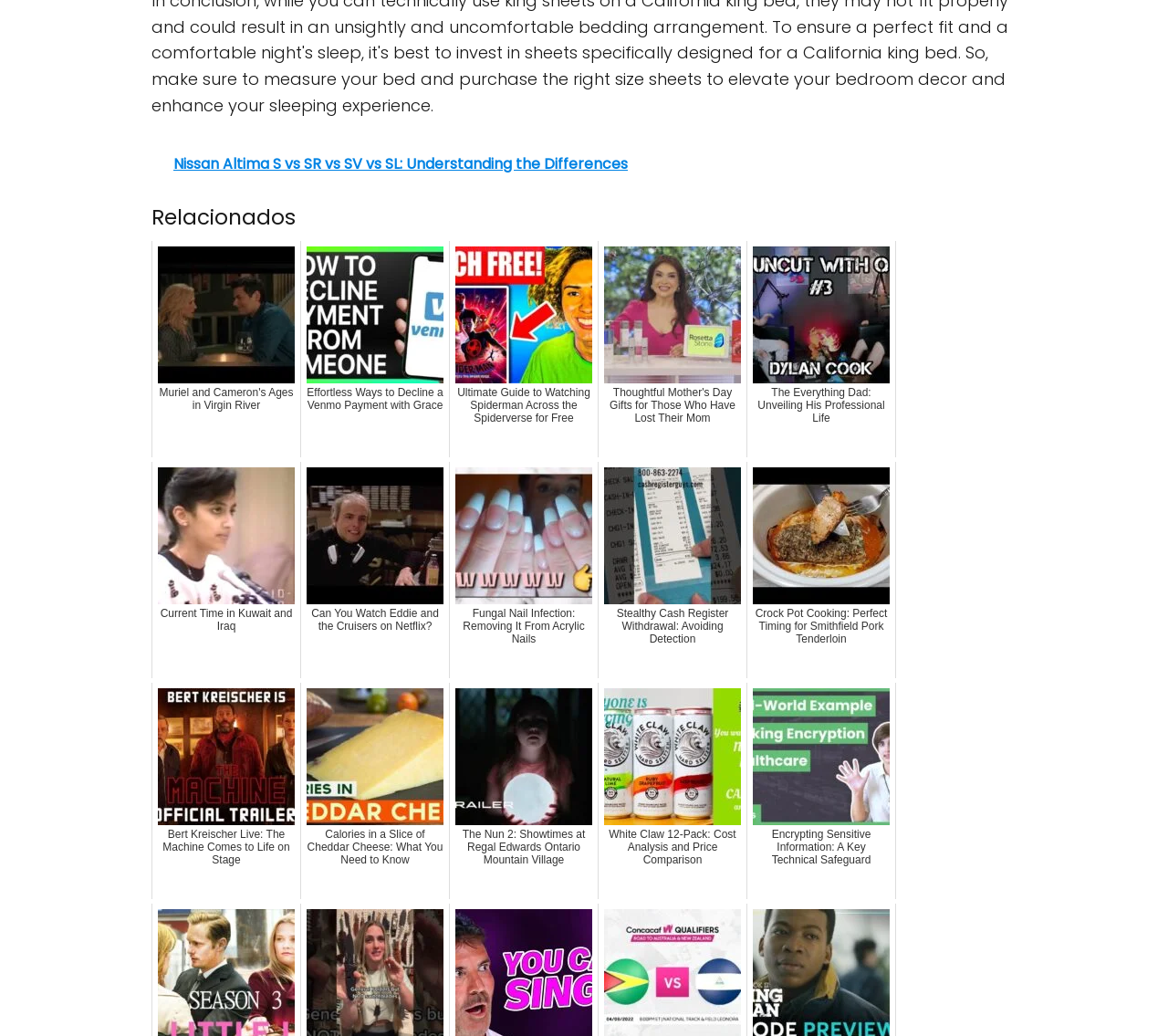Answer the question below using just one word or a short phrase: 
What is the vertical position of the 'Relacionados' heading?

Above the links